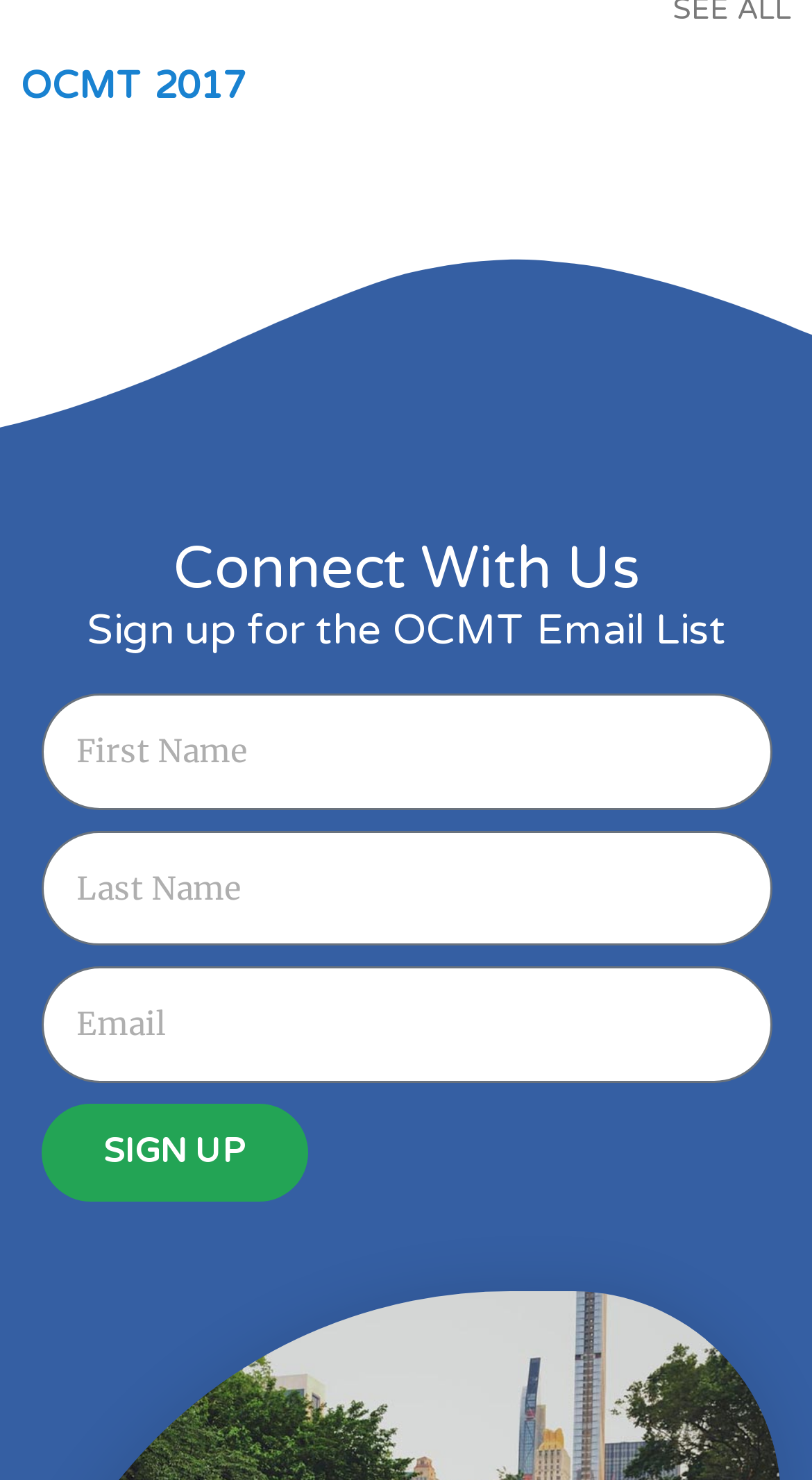What is the heading above the 'SIGN UP' button?
Make sure to answer the question with a detailed and comprehensive explanation.

The heading 'Sign up for the OCMT Email List' is located above the textboxes and the 'SIGN UP' button, indicating that it is related to the action of signing up for the email list.